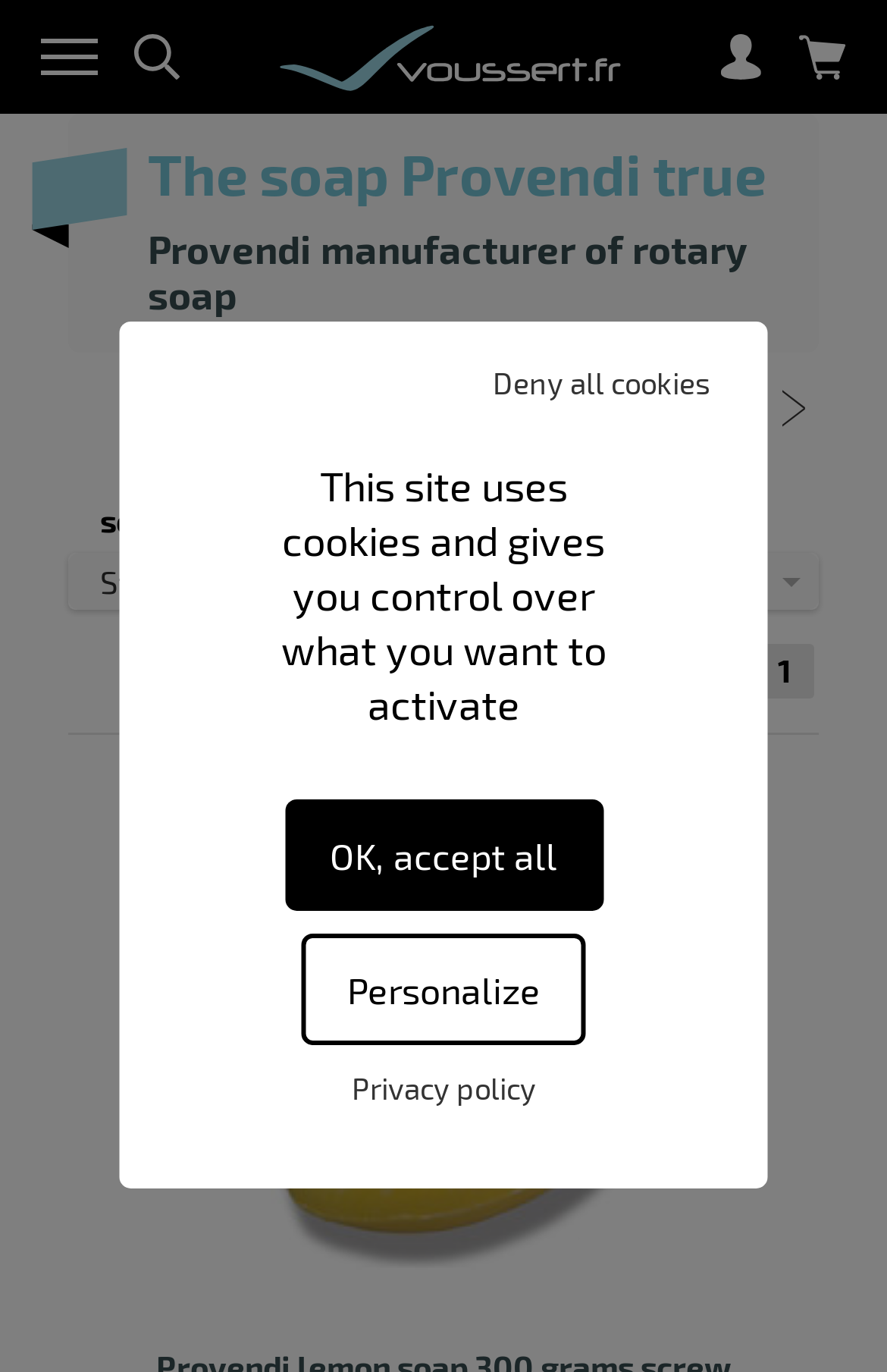Extract the bounding box coordinates of the UI element described by: "parent_node: Menu". The coordinates should include four float numbers ranging from 0 to 1, e.g., [left, top, right, bottom].

[0.131, 0.0, 0.223, 0.083]